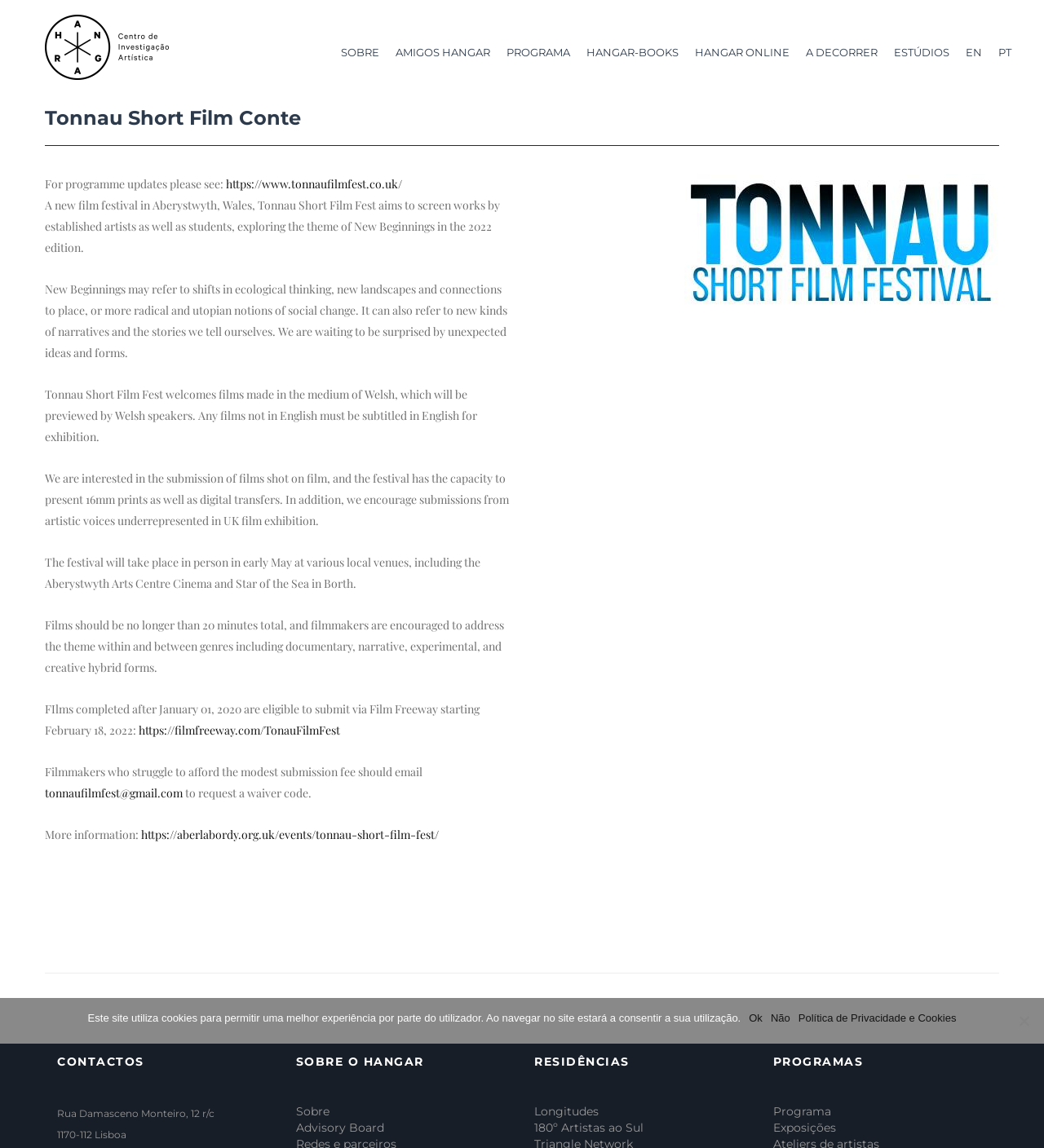What is the address of HANGAR?
Refer to the image and give a detailed answer to the question.

I found the address by looking at the CONTACTOS section, where it is explicitly stated as Rua Damasceno Monteiro, 12 r/c, 1170-112 Lisboa.